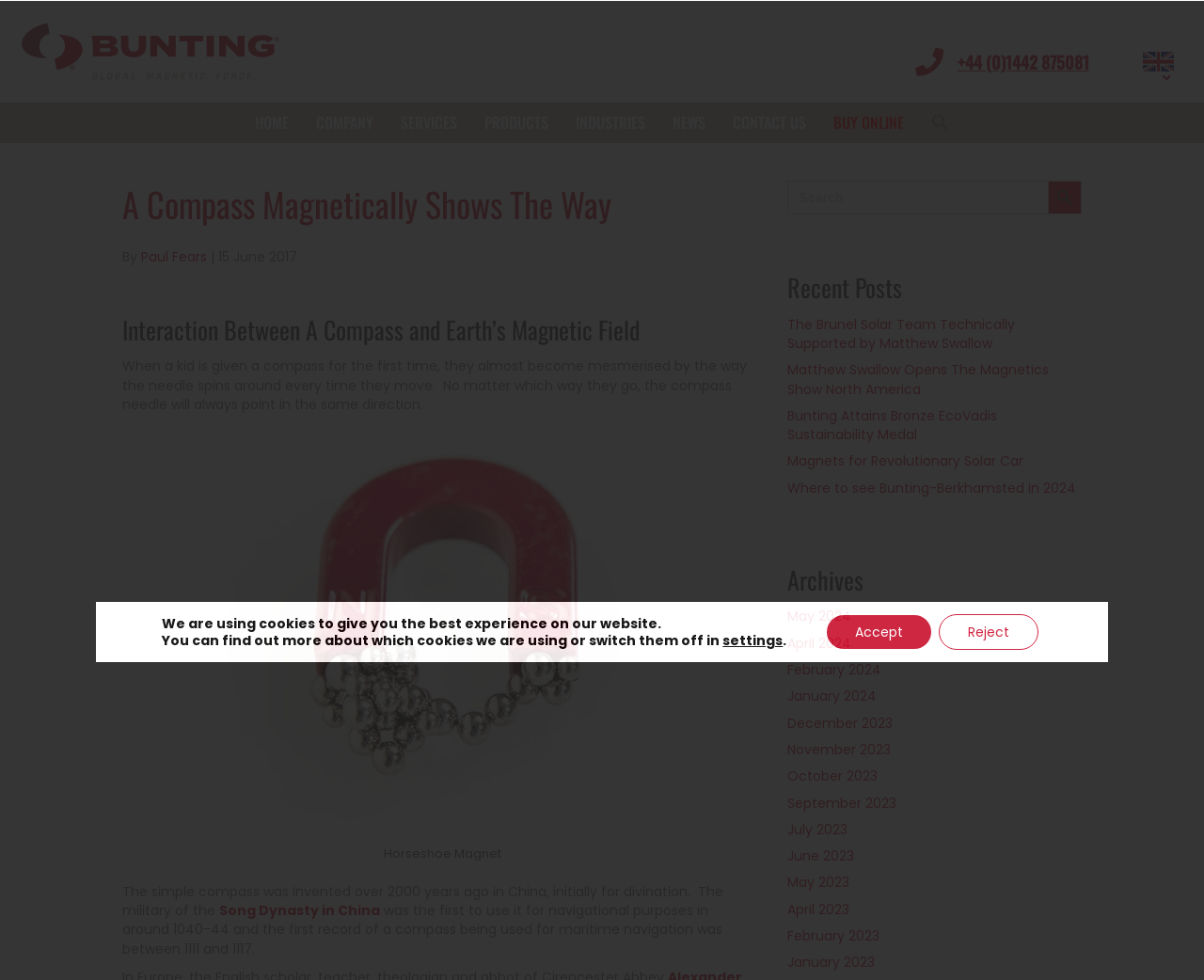How many navigation links are there?
Deliver a detailed and extensive answer to the question.

The navigation links can be found in the top navigation bar, which includes links to 'HOME', 'COMPANY', 'SERVICES', 'PRODUCTS', 'INDUSTRIES', 'NEWS', 'CONTACT US', 'BUY ONLINE', and 'Search Icon Link'.